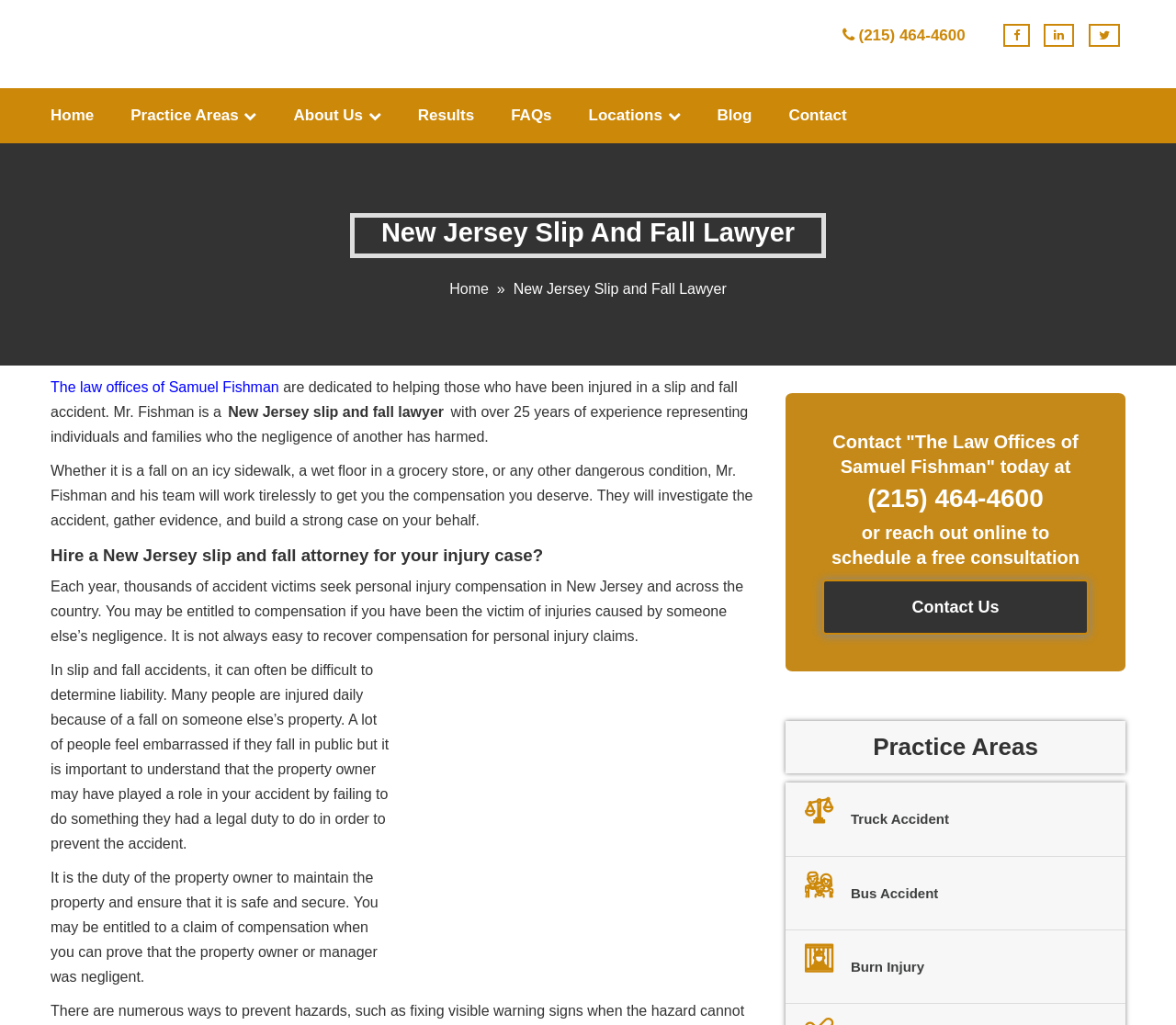Can you find the bounding box coordinates for the element that needs to be clicked to execute this instruction: "Navigate to the Home page"? The coordinates should be given as four float numbers between 0 and 1, i.e., [left, top, right, bottom].

[0.043, 0.086, 0.08, 0.14]